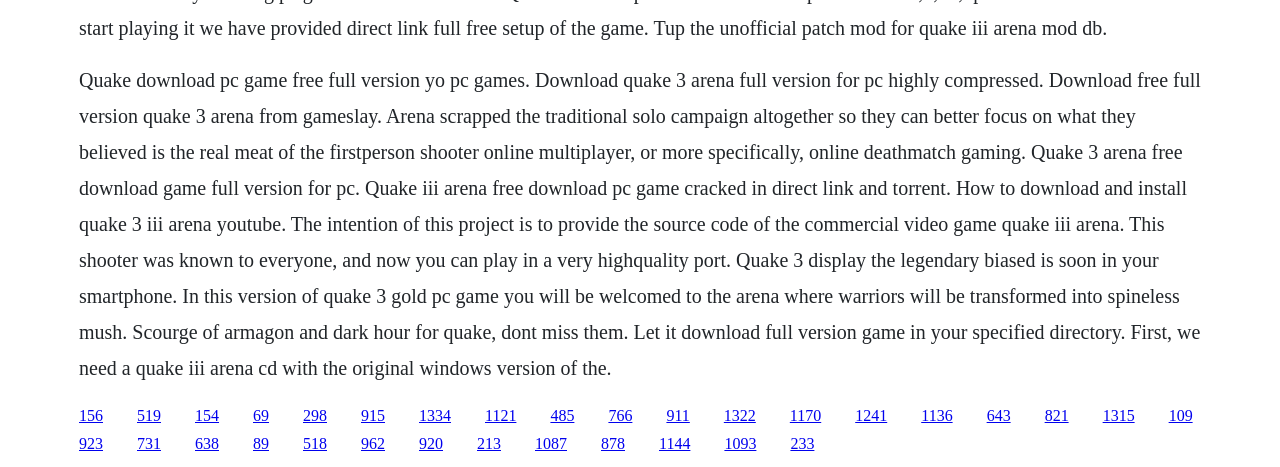Identify the bounding box for the given UI element using the description provided. Coordinates should be in the format (top-left x, top-left y, bottom-right x, bottom-right y) and must be between 0 and 1. Here is the description: 1093

[0.566, 0.932, 0.591, 0.969]